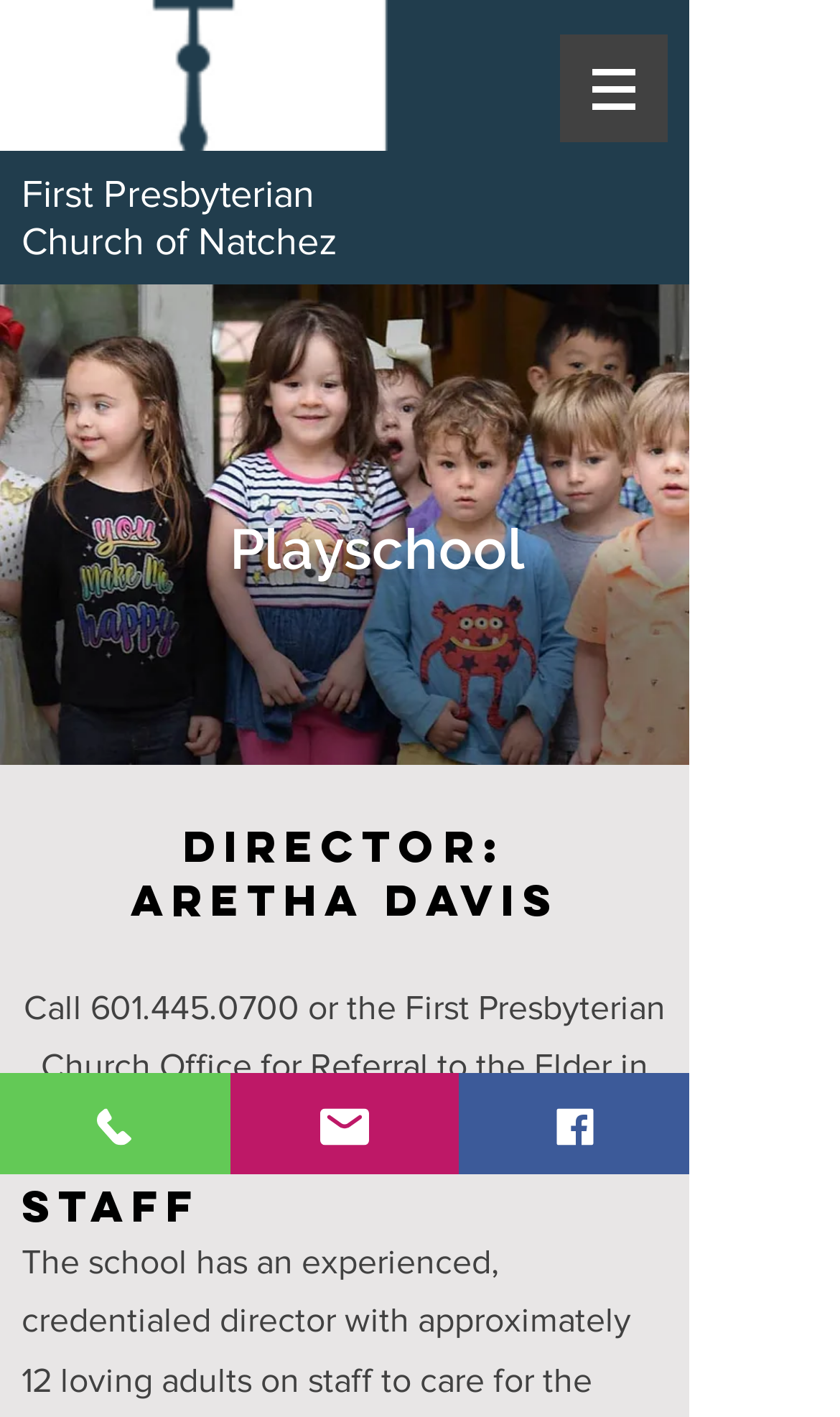Ascertain the bounding box coordinates for the UI element detailed here: "Facebook". The coordinates should be provided as [left, top, right, bottom] with each value being a float between 0 and 1.

[0.547, 0.757, 0.821, 0.829]